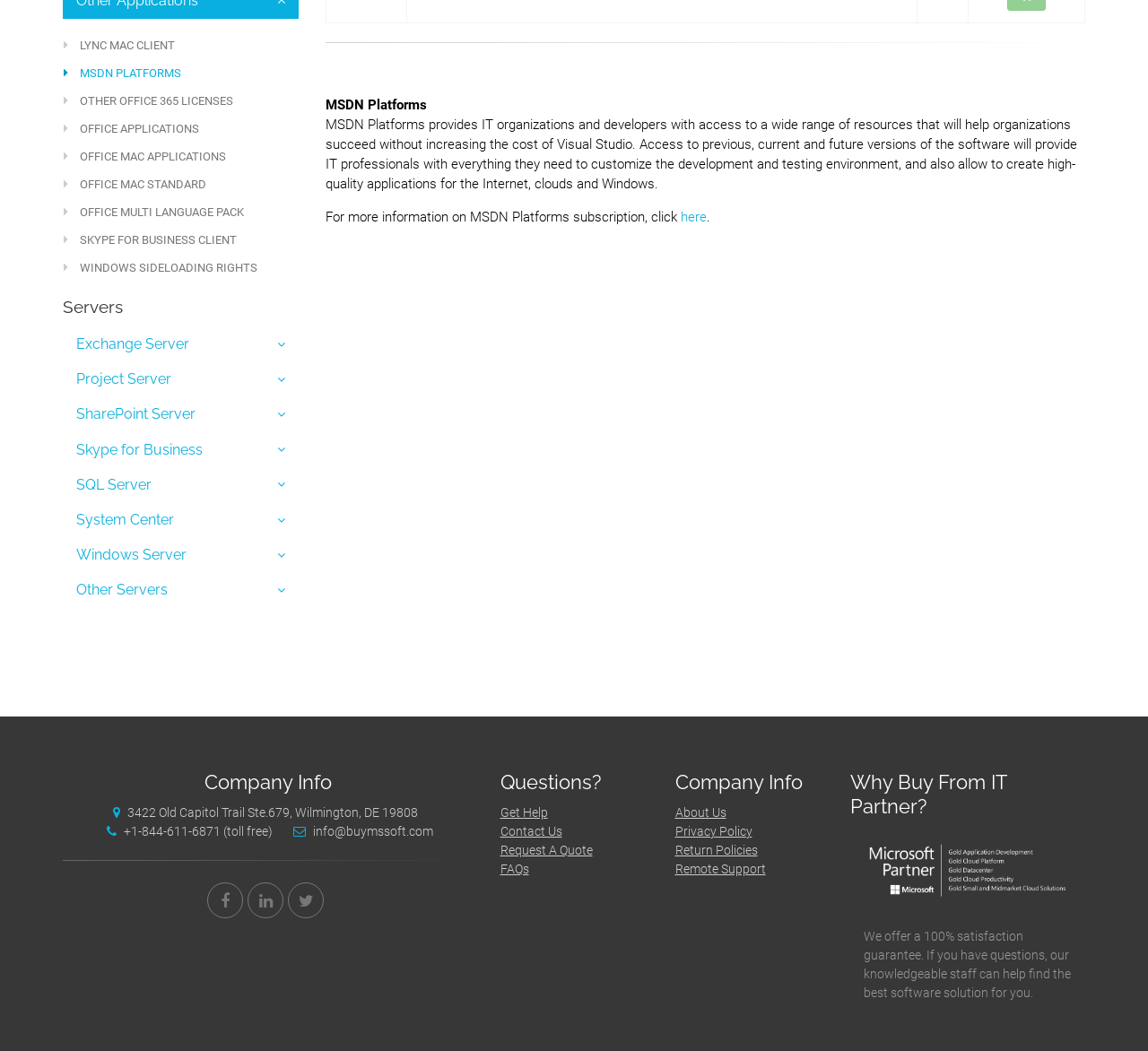Provide the bounding box coordinates for the UI element described in this sentence: "FAQs". The coordinates should be four float values between 0 and 1, i.e., [left, top, right, bottom].

[0.436, 0.82, 0.461, 0.833]